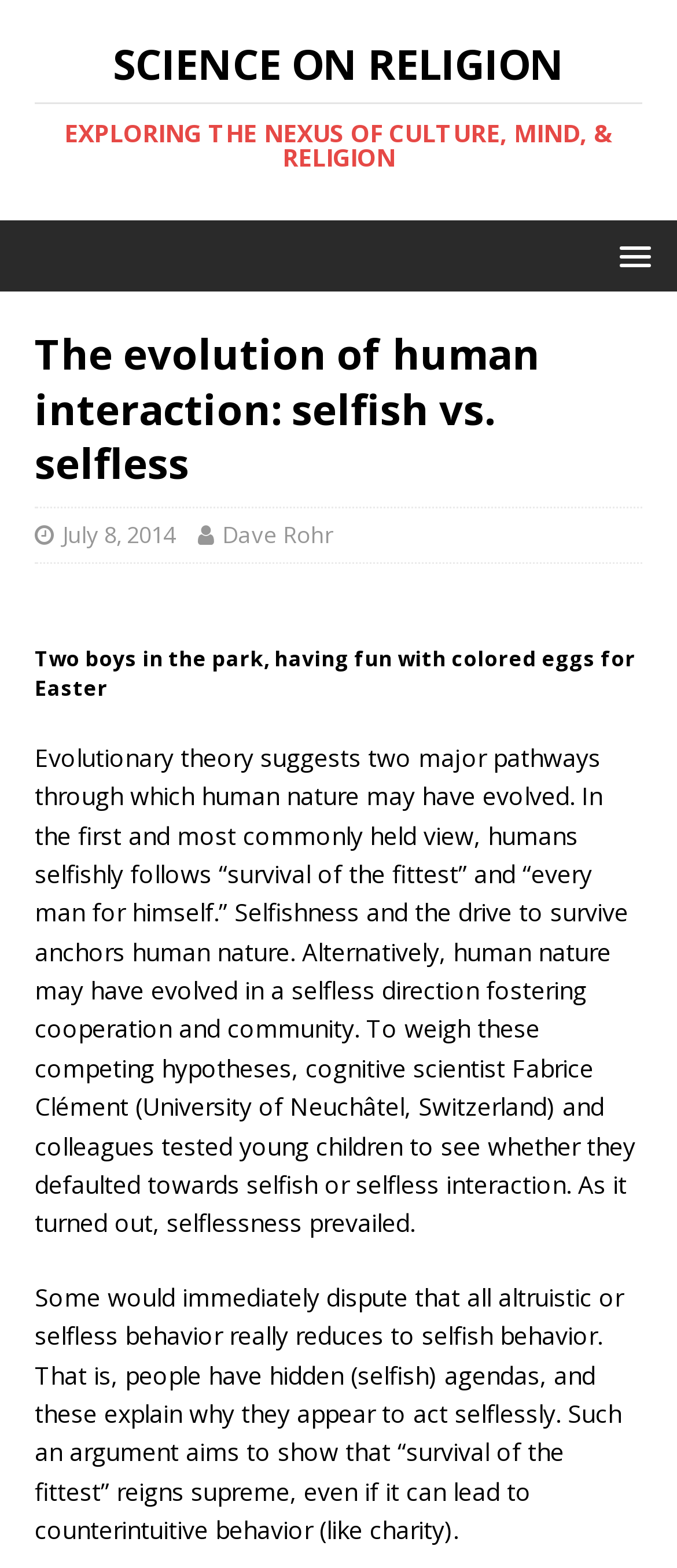Answer succinctly with a single word or phrase:
What is the name of the cognitive scientist mentioned in the article?

Fabrice Clément